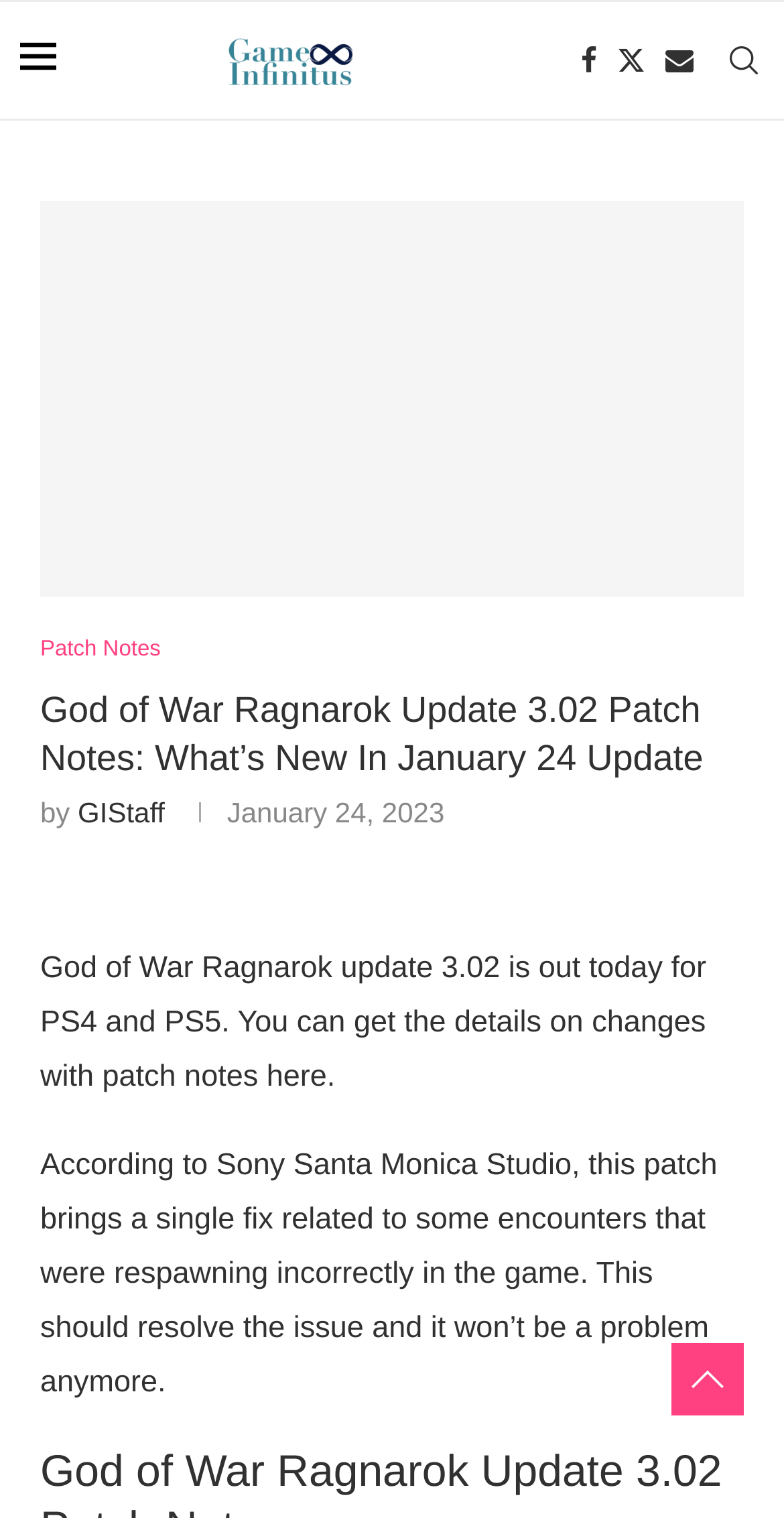Find the bounding box coordinates of the clickable region needed to perform the following instruction: "Read the Facebook link". The coordinates should be provided as four float numbers between 0 and 1, i.e., [left, top, right, bottom].

[0.741, 0.001, 0.762, 0.078]